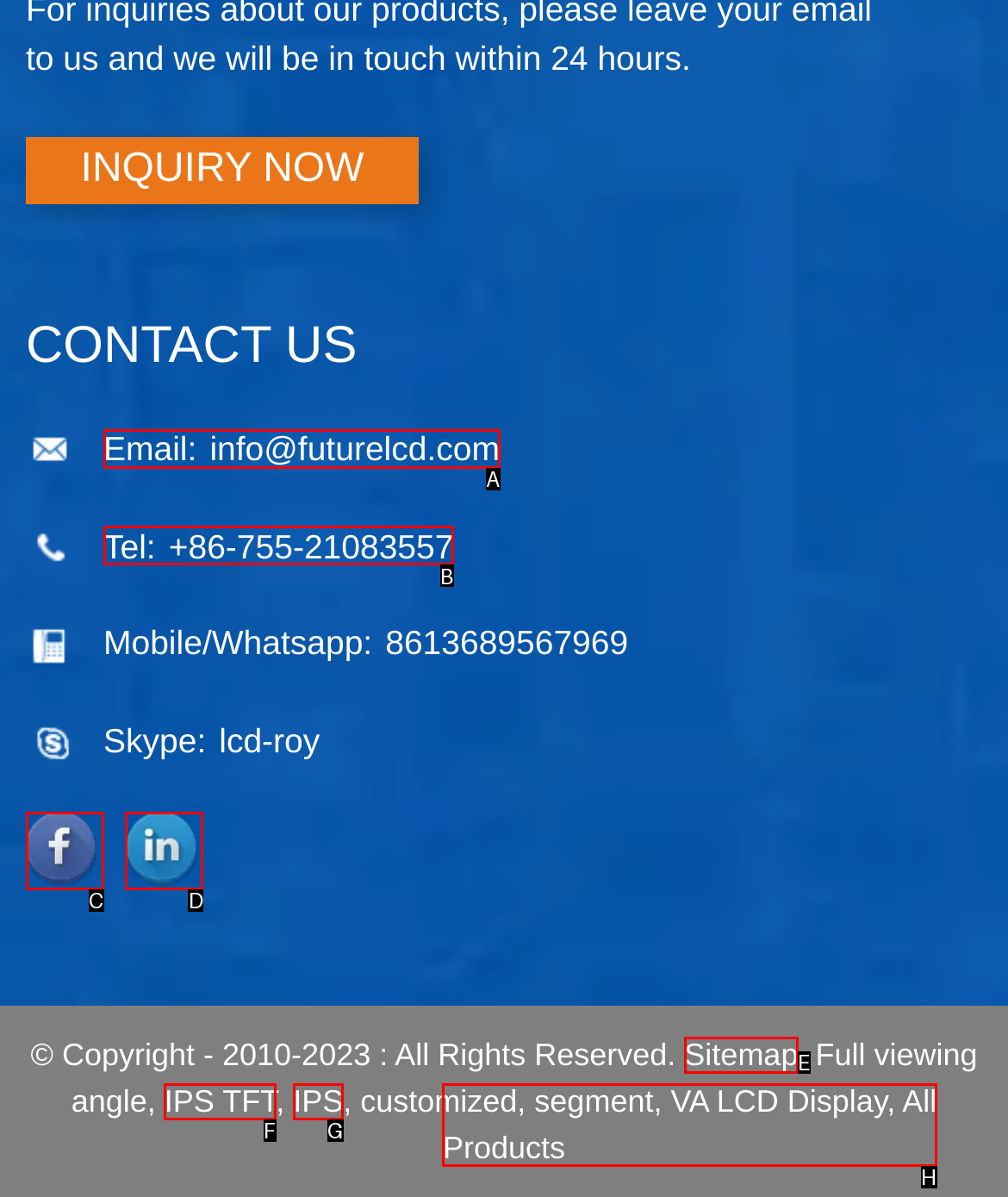Identify which lettered option to click to carry out the task: Contact us through email. Provide the letter as your answer.

A